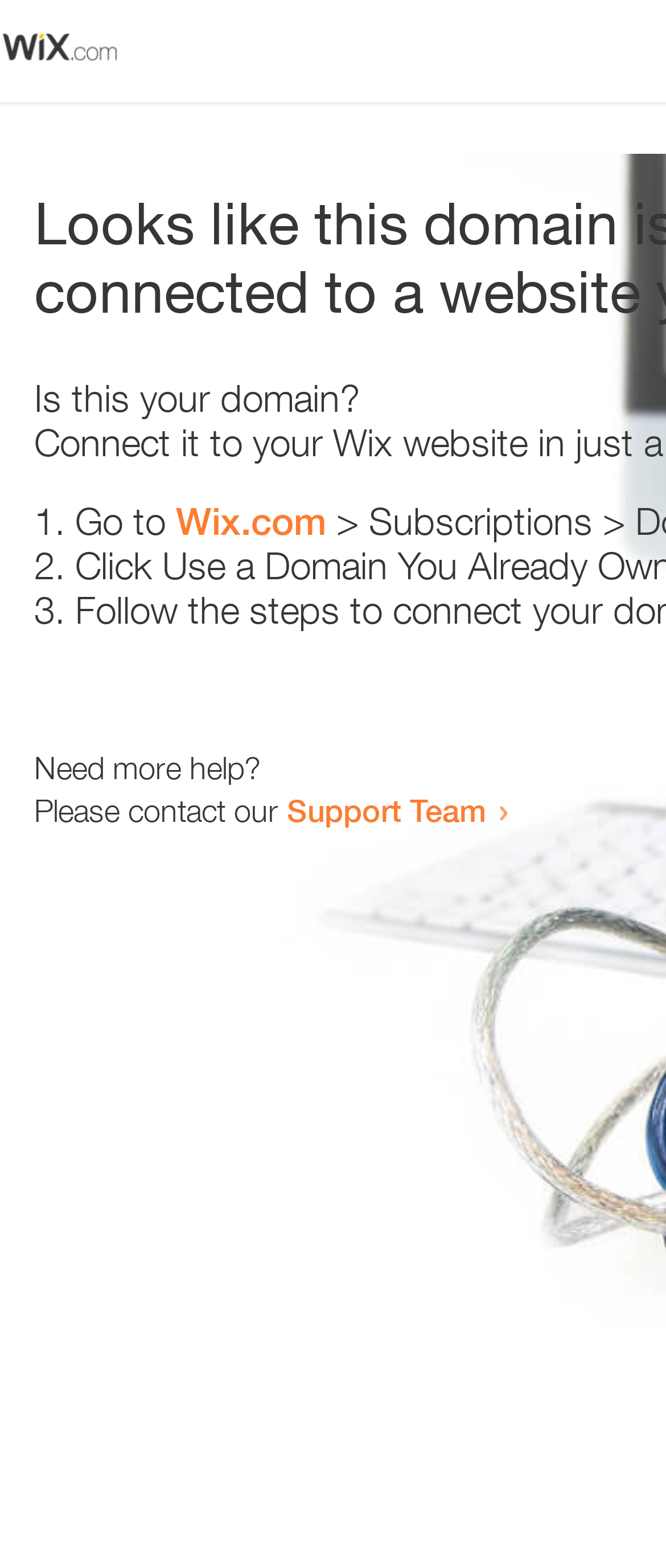Create a detailed narrative describing the layout and content of the webpage.

The webpage appears to be an error page, with a small image at the top left corner. Below the image, there is a heading that reads "Is this your domain?" centered on the page. 

Underneath the heading, there is a numbered list with three items. The first item starts with "1." and is followed by the text "Go to" and a link to "Wix.com". The second item starts with "2." and the third item starts with "3.", but their contents are not specified. 

At the bottom of the page, there is a section that provides additional help options. It starts with the text "Need more help?" and is followed by a sentence that reads "Please contact our". This sentence is completed with a link to the "Support Team".